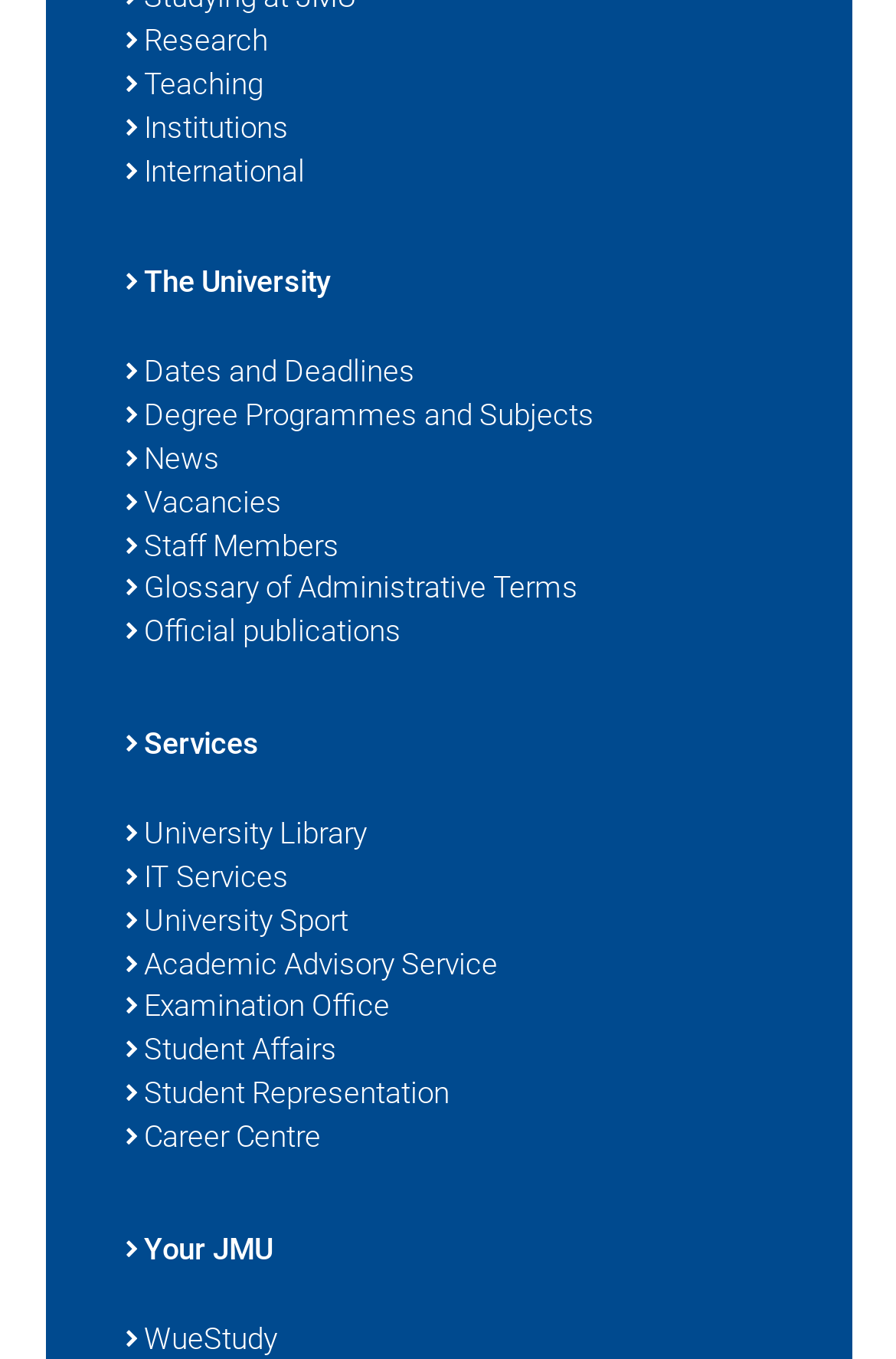Please identify the bounding box coordinates of the element's region that should be clicked to execute the following instruction: "View research information". The bounding box coordinates must be four float numbers between 0 and 1, i.e., [left, top, right, bottom].

[0.14, 0.015, 0.86, 0.047]